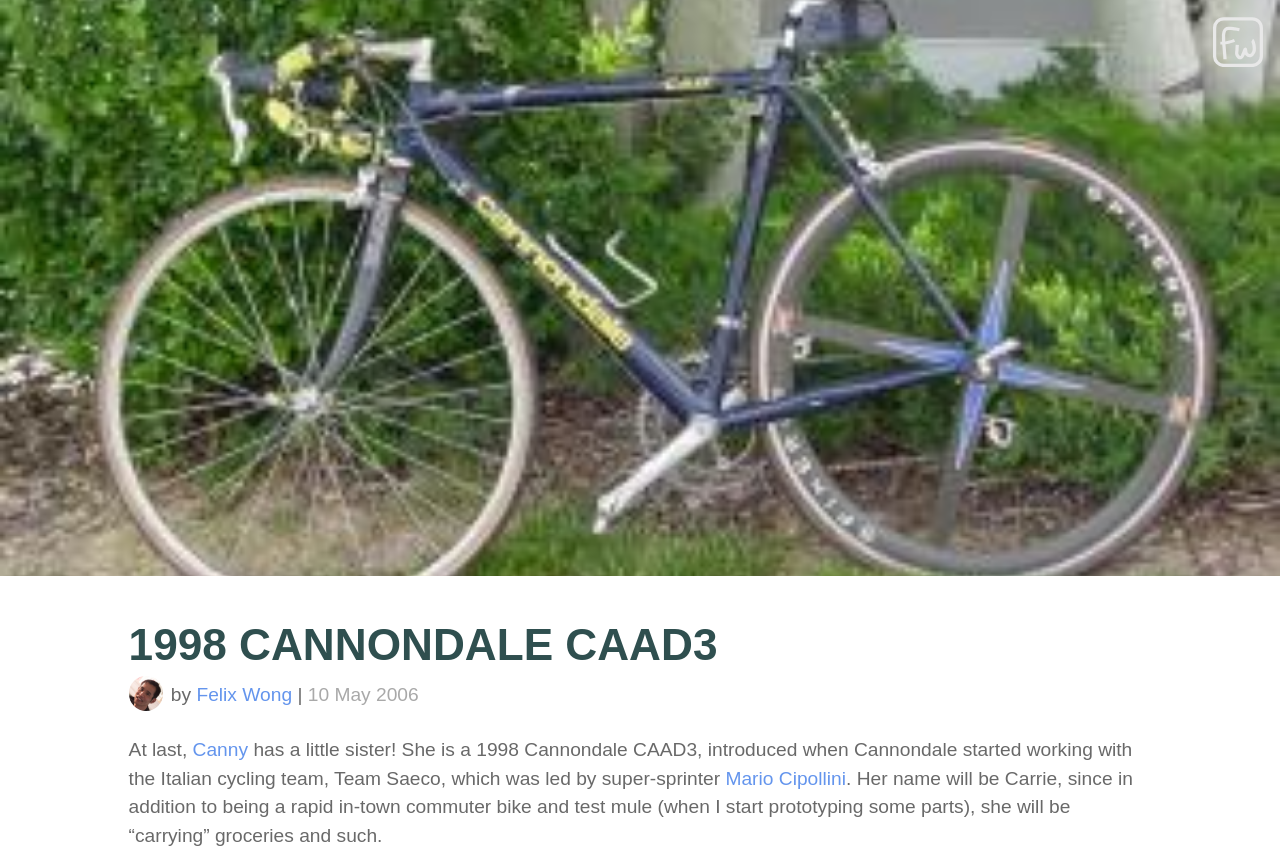Given the element description "name="your-message"" in the screenshot, predict the bounding box coordinates of that UI element.

None